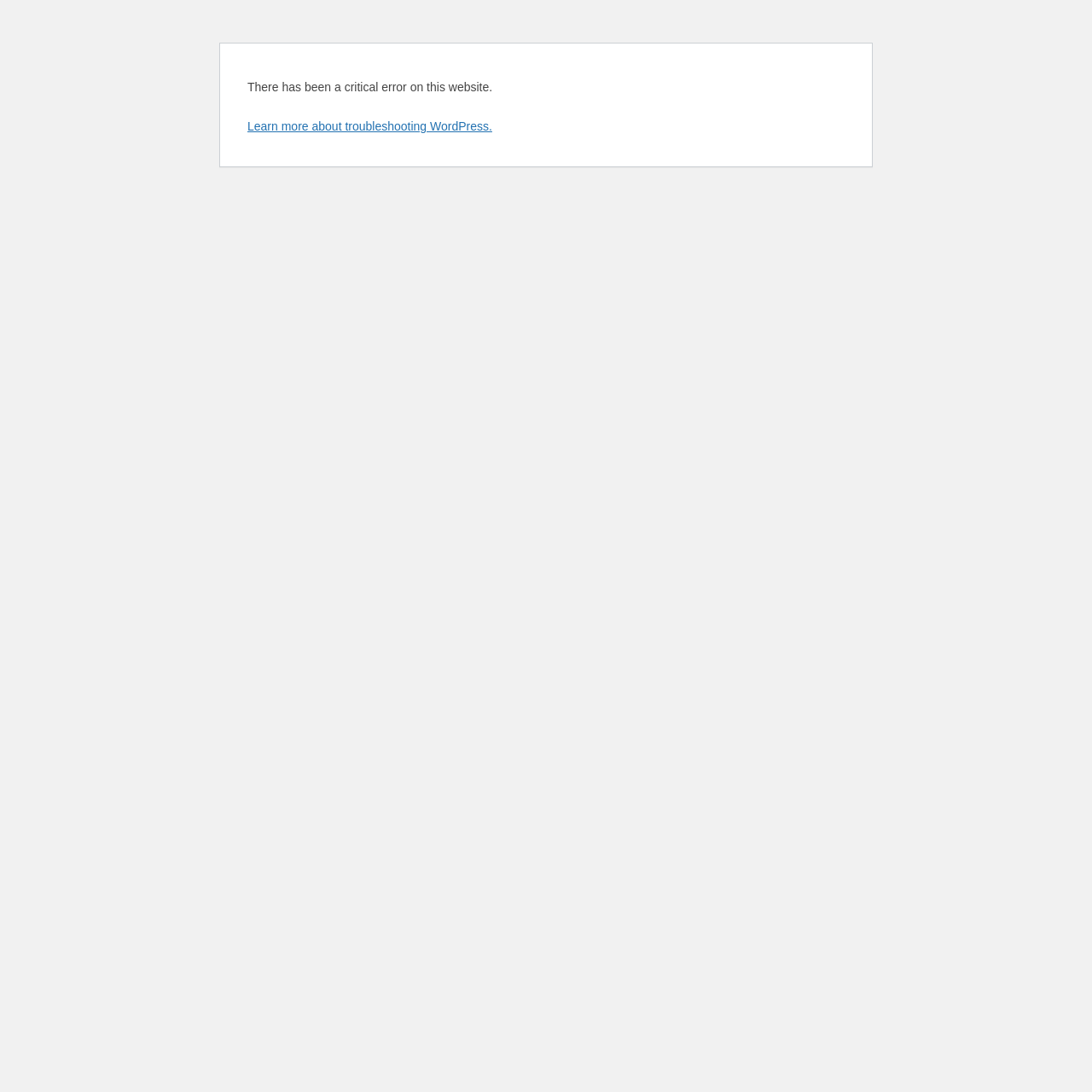Based on the description "Learn more about troubleshooting WordPress.", find the bounding box of the specified UI element.

[0.227, 0.109, 0.451, 0.122]